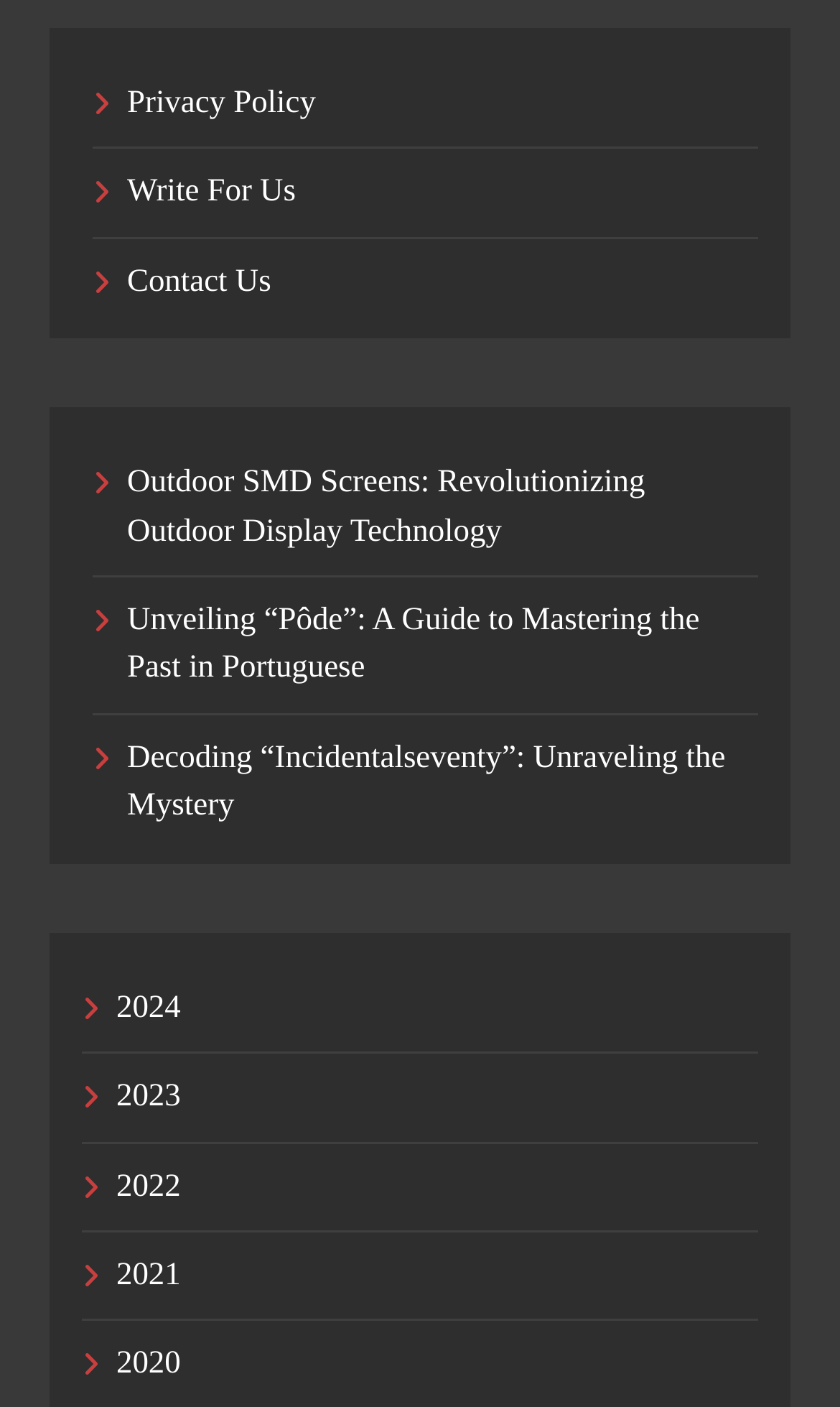How many links are there in the footer?
Please answer the question as detailed as possible.

I counted the number of links at the bottom of the webpage, starting from 'Privacy Policy' to '2020', and found a total of 8 links.